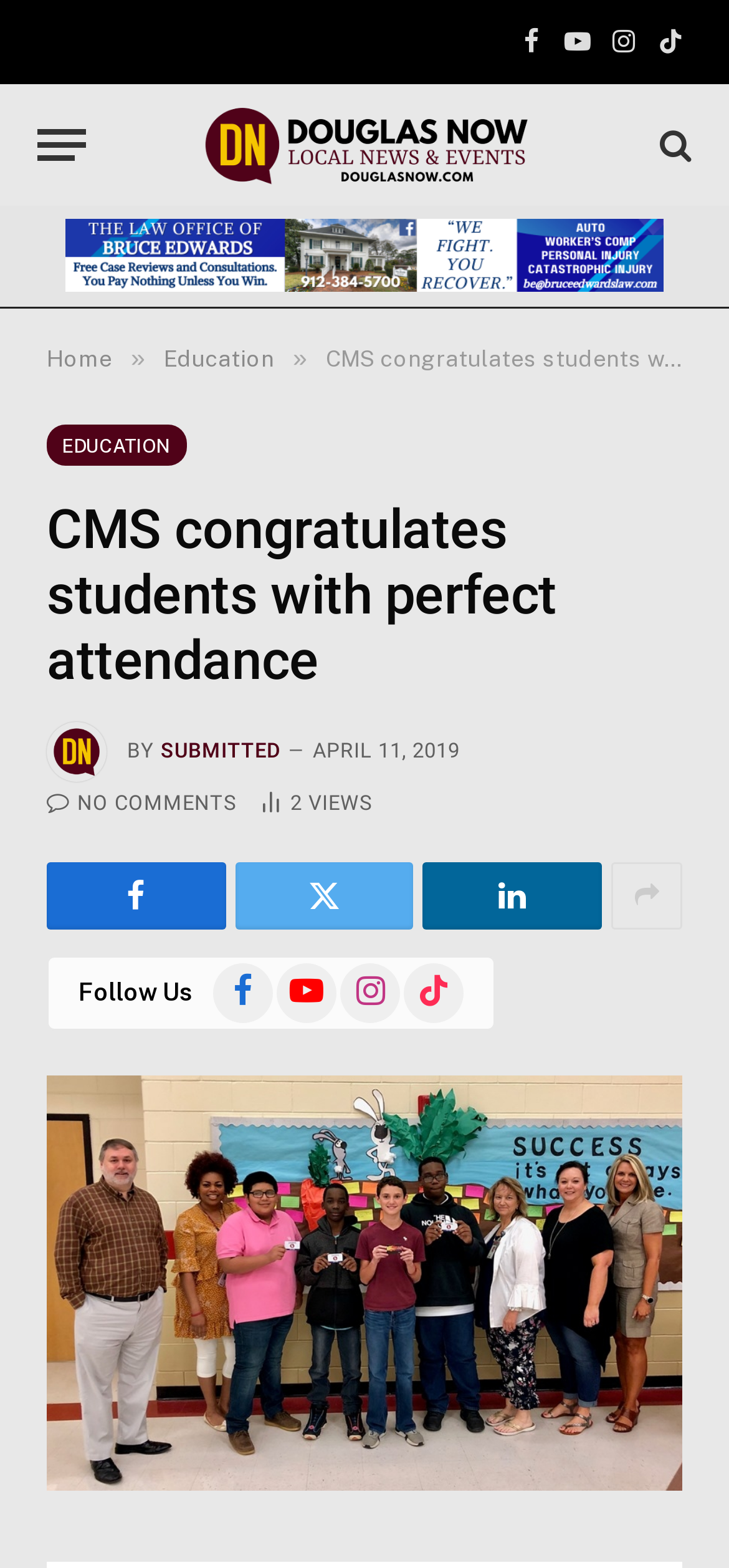Give an extensive and precise description of the webpage.

The webpage is about CMS congratulating students with perfect attendance, as indicated by the title. At the top, there are social media links to Facebook, YouTube, Instagram, and TikTok, aligned horizontally. Next to these links, there is a "Menu" button and a link to "Douglas Now" with an accompanying image.

Below these elements, there is a navigation menu with links to "Home" and "Education", separated by a "»" symbol. The main content of the page is a heading that reads "CMS congratulates students with perfect attendance". 

To the right of the heading, there is an image with the label "Submitted". Below this image, there is a byline with the text "BY" and a link to the author's name. The date "APRIL 11, 2019" is also displayed. 

Further down, there are links to share the article on social media, along with the number of article views. A "NO COMMENTS" link is also present. 

The page also features a "Follow Us" section with links to the website's social media profiles. Finally, there is a large image at the bottom of the page, labeled "Submitted photo", which likely shows the students being congratulated.